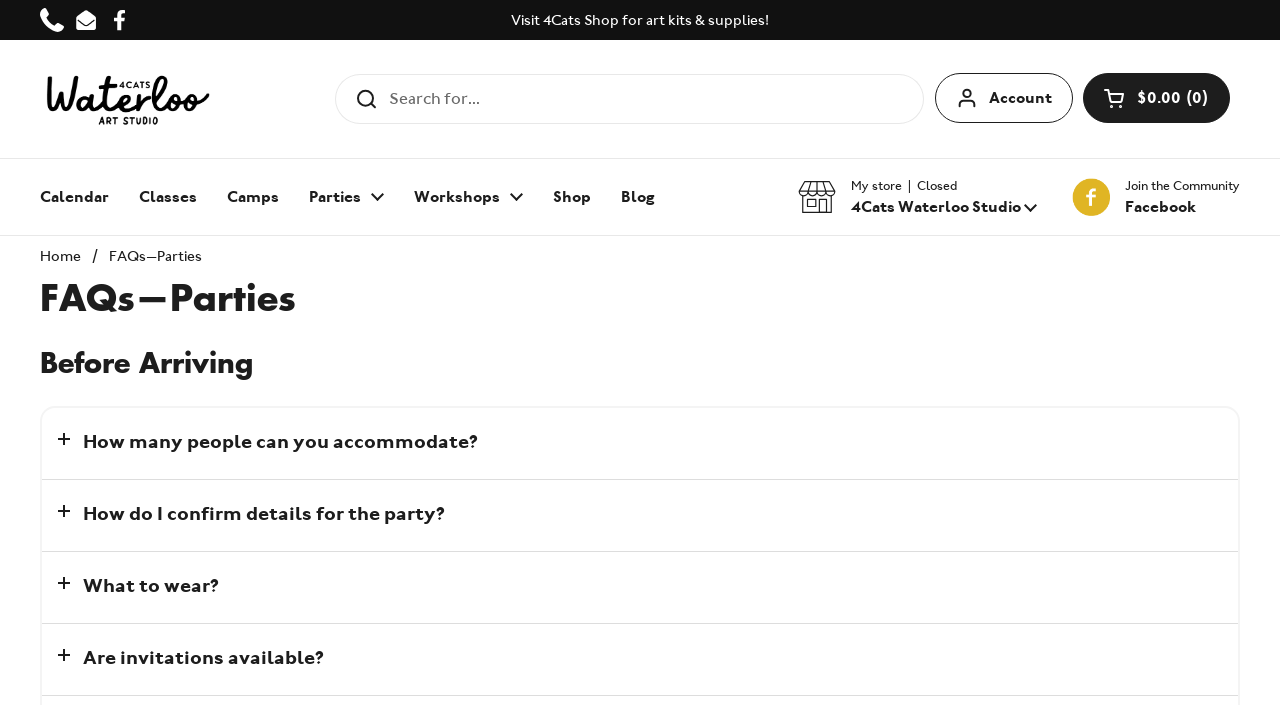Extract the bounding box coordinates for the UI element described as: "What to wear?".

[0.033, 0.783, 0.967, 0.884]